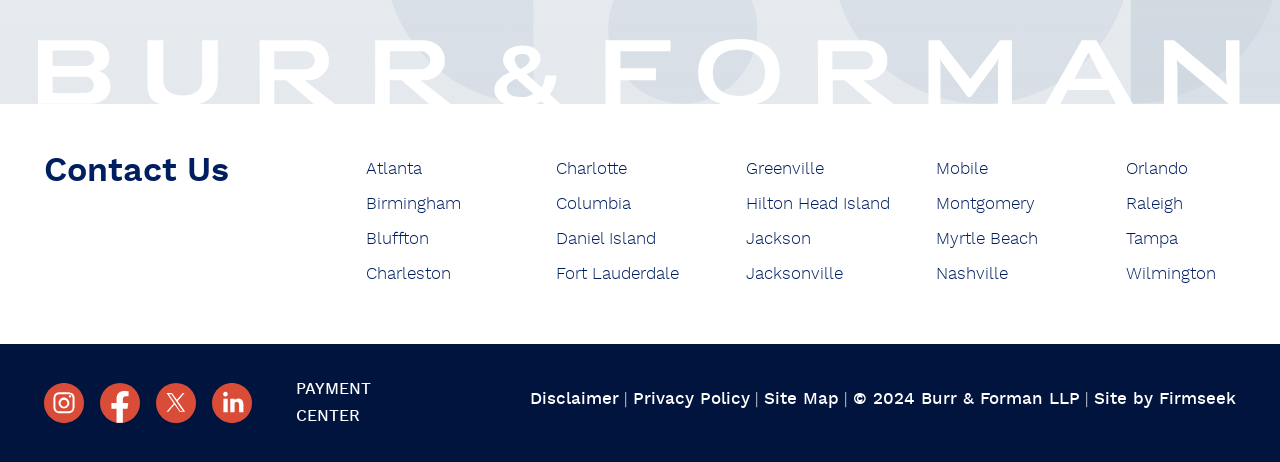Identify the bounding box coordinates of the clickable region necessary to fulfill the following instruction: "Click the link to join the OpenOffice revolution". The bounding box coordinates should be four float numbers between 0 and 1, i.e., [left, top, right, bottom].

None